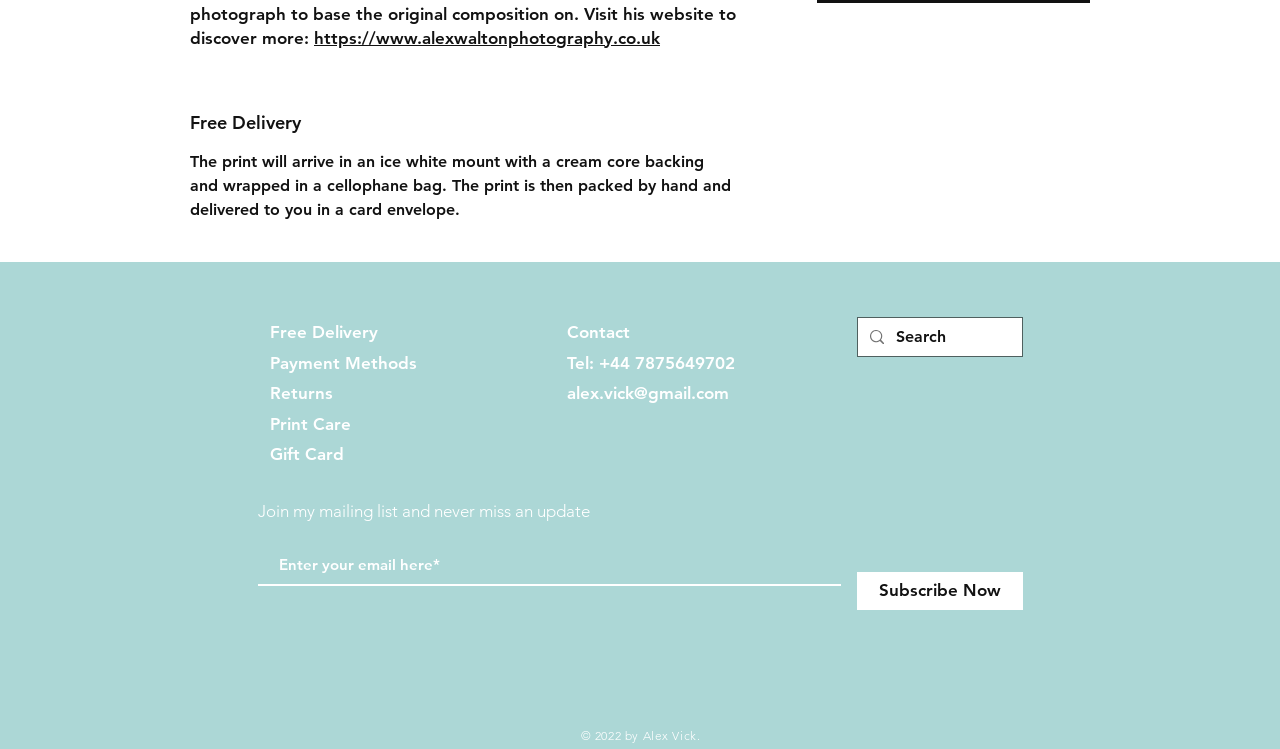Kindly determine the bounding box coordinates for the area that needs to be clicked to execute this instruction: "Contact Alex Vick via email".

[0.443, 0.512, 0.57, 0.538]